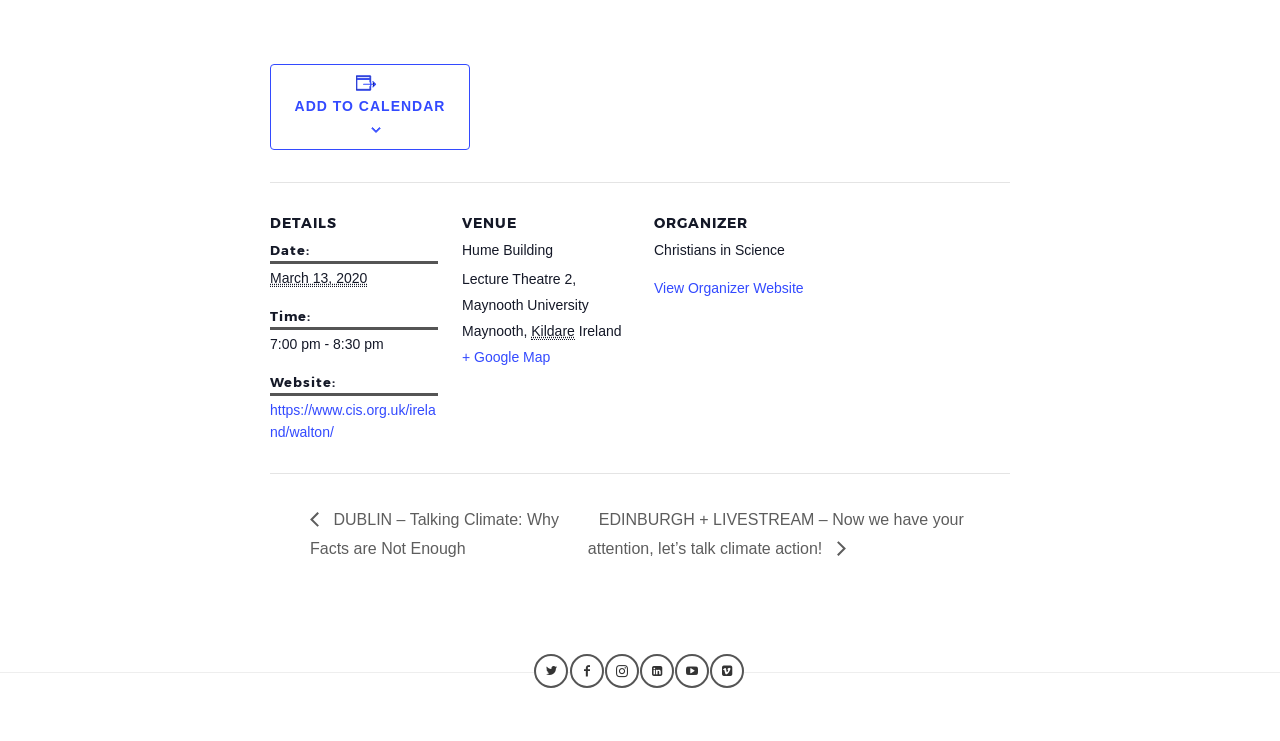Please answer the following question as detailed as possible based on the image: 
What is the event date?

I found the event date by looking at the 'DETAILS' section, where it lists 'Date:' as '2020-03-13', which corresponds to 'March 13, 2020'.